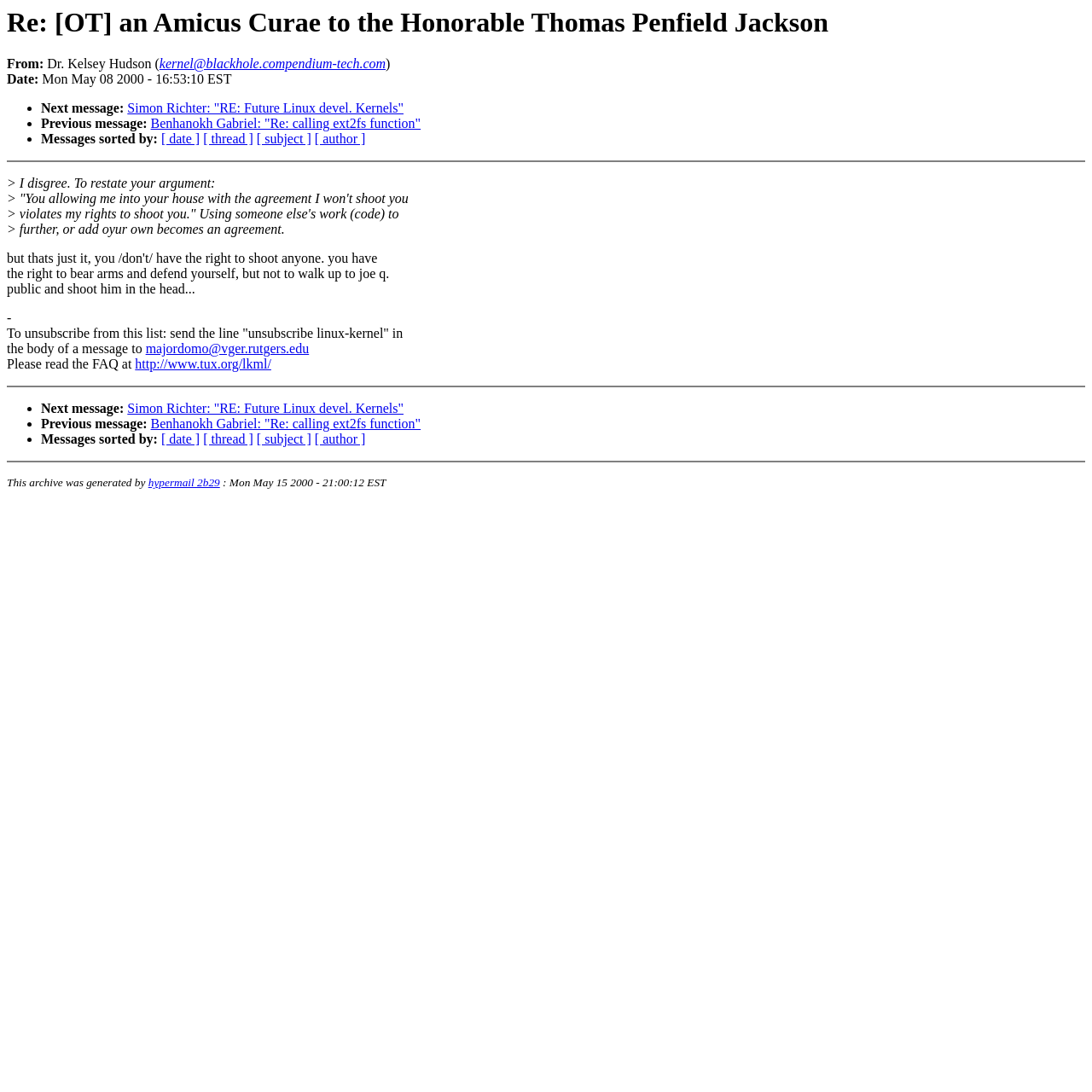Predict the bounding box coordinates of the UI element that matches this description: "majordomo@vger.rutgers.edu". The coordinates should be in the format [left, top, right, bottom] with each value between 0 and 1.

[0.133, 0.313, 0.283, 0.326]